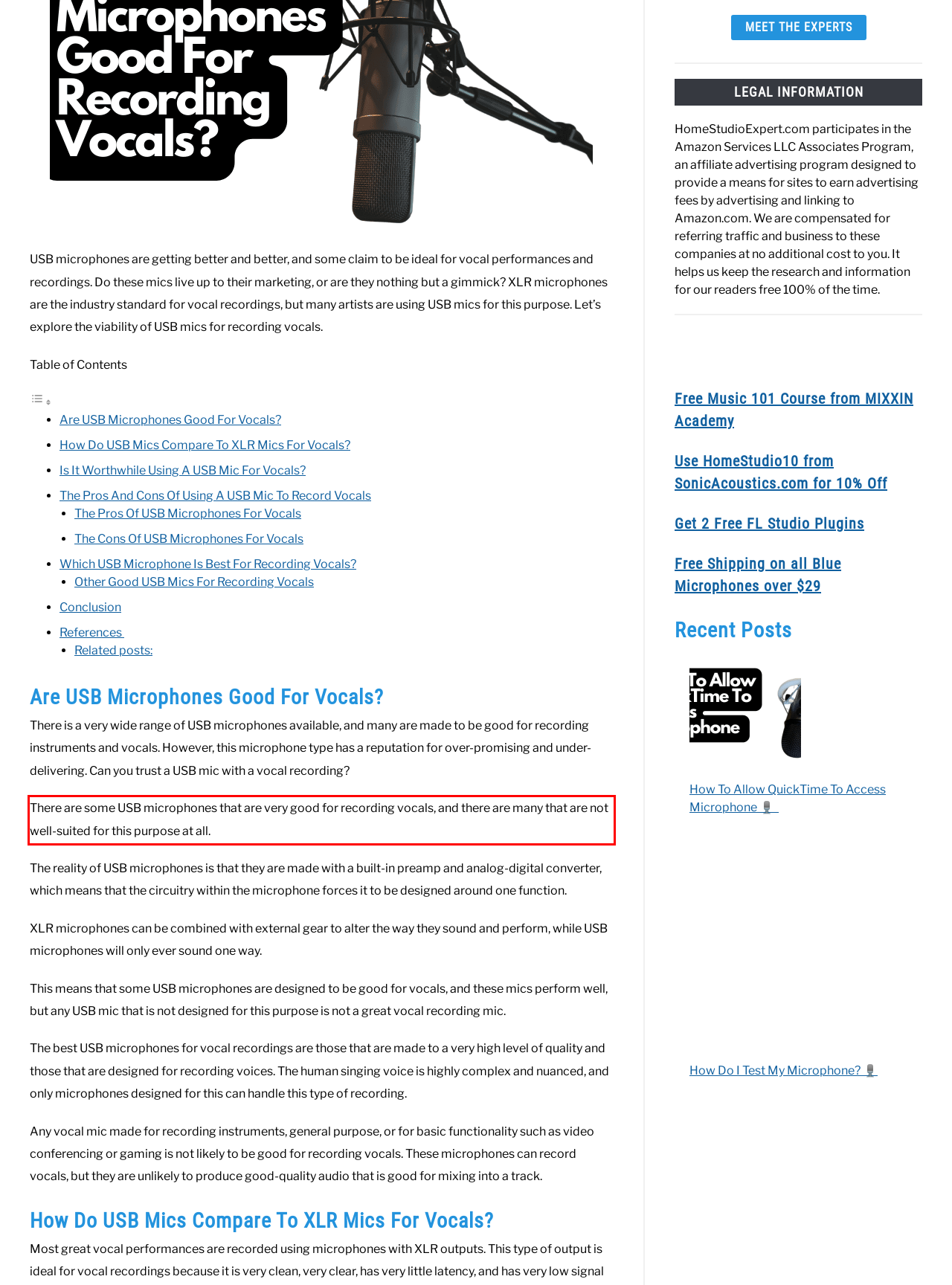You are given a webpage screenshot with a red bounding box around a UI element. Extract and generate the text inside this red bounding box.

There are some USB microphones that are very good for recording vocals, and there are many that are not well-suited for this purpose at all.